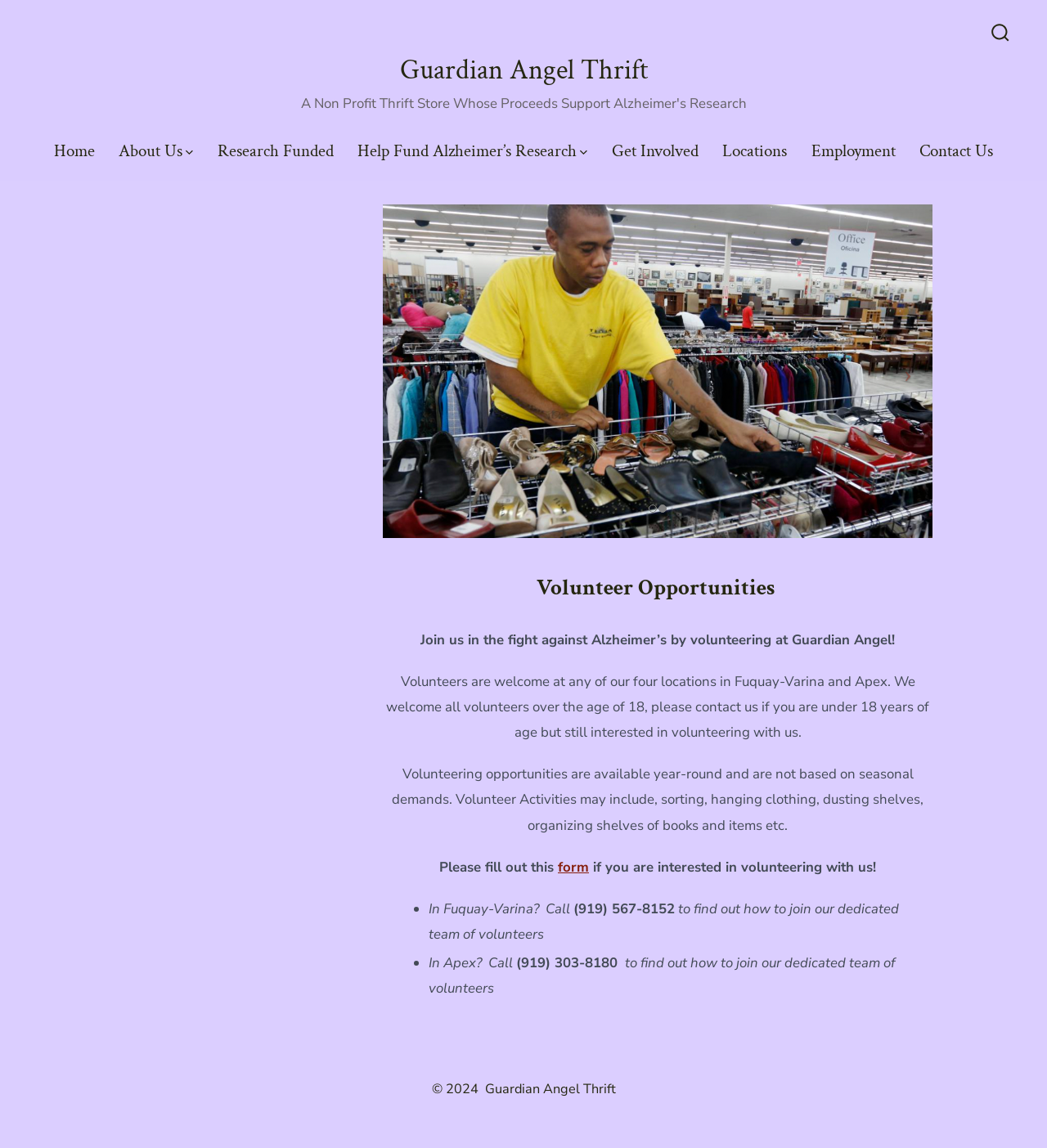Determine the bounding box coordinates for the UI element described. Format the coordinates as (top-left x, top-left y, bottom-right x, bottom-right y) and ensure all values are between 0 and 1. Element description: Locations

[0.69, 0.118, 0.752, 0.145]